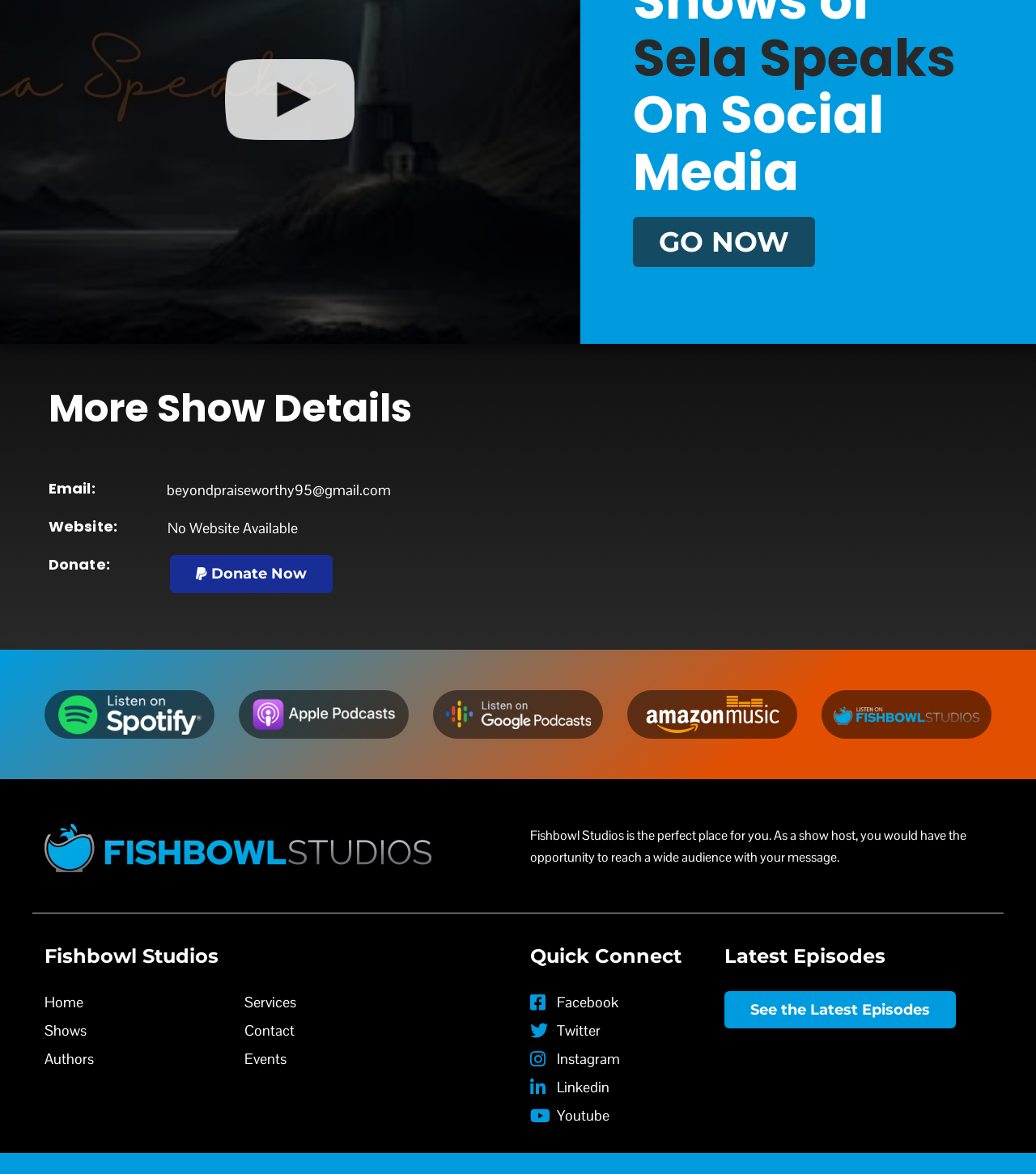Determine the bounding box coordinates of the clickable element necessary to fulfill the instruction: "Listen on Spotify". Provide the coordinates as four float numbers within the 0 to 1 range, i.e., [left, top, right, bottom].

[0.056, 0.591, 0.194, 0.626]